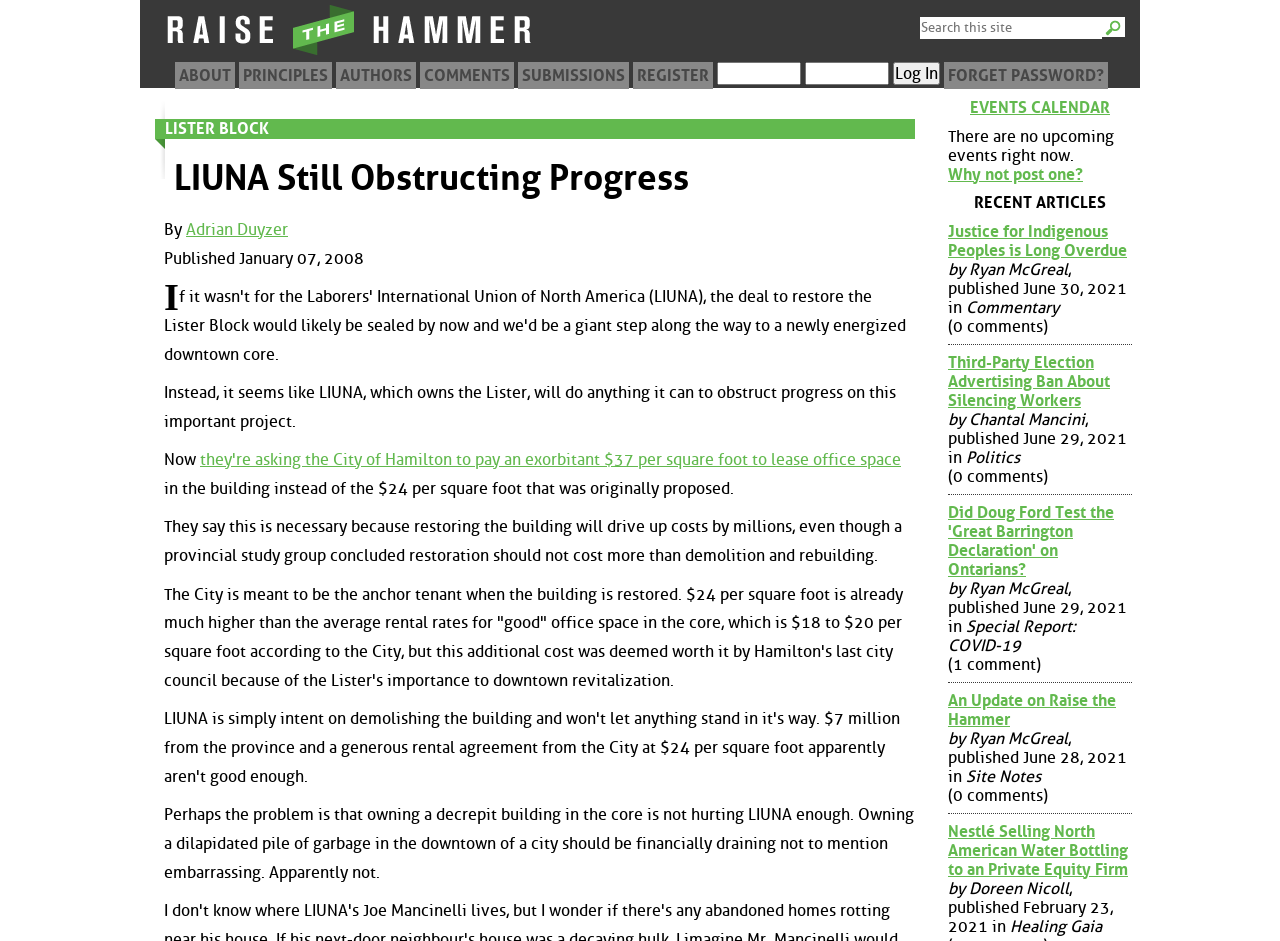Locate the bounding box coordinates of the area you need to click to fulfill this instruction: 'Log In'. The coordinates must be in the form of four float numbers ranging from 0 to 1: [left, top, right, bottom].

[0.698, 0.066, 0.734, 0.09]